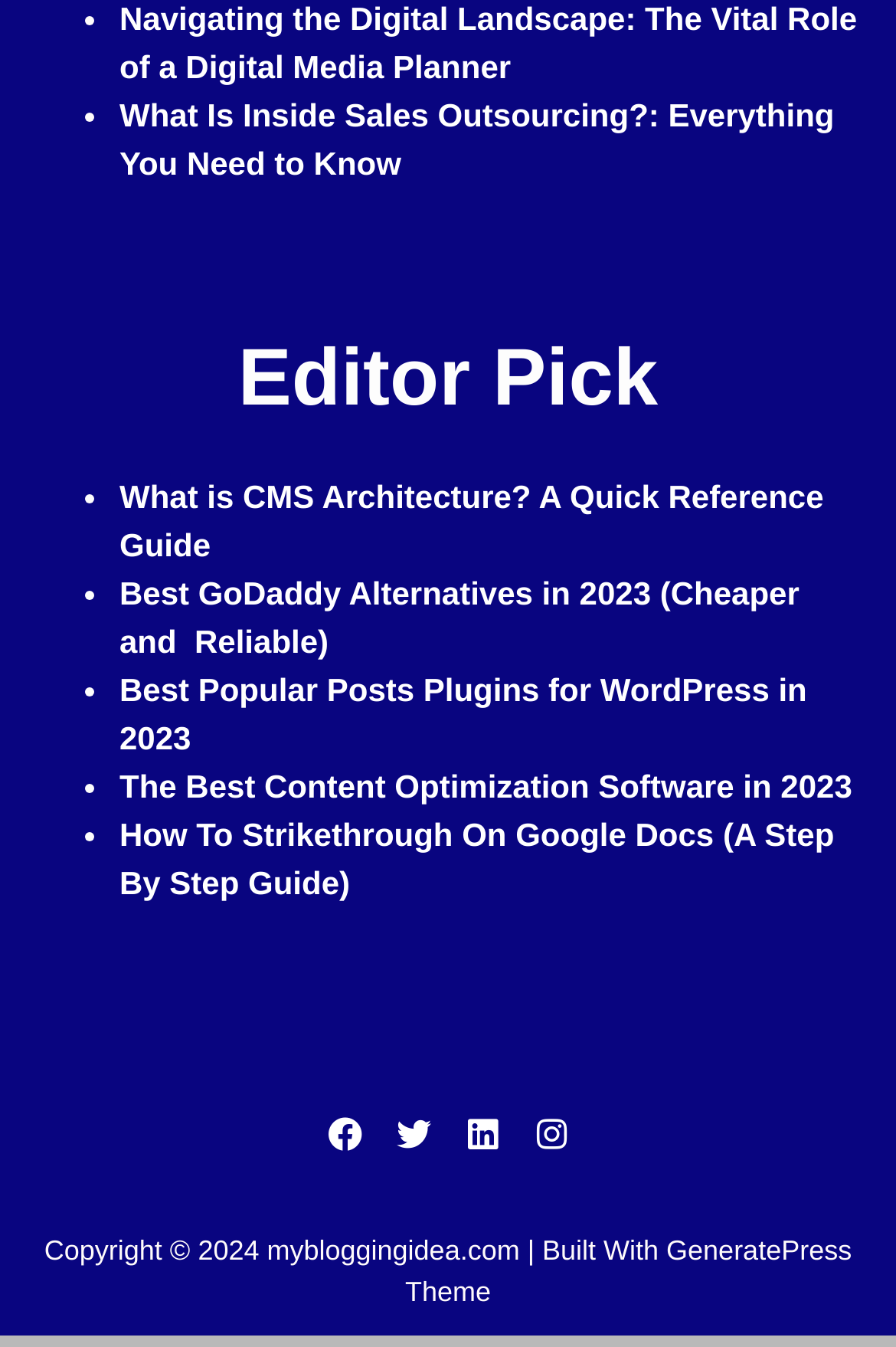Identify the bounding box coordinates of the area that should be clicked in order to complete the given instruction: "Learn about inside sales outsourcing". The bounding box coordinates should be four float numbers between 0 and 1, i.e., [left, top, right, bottom].

[0.133, 0.072, 0.931, 0.135]